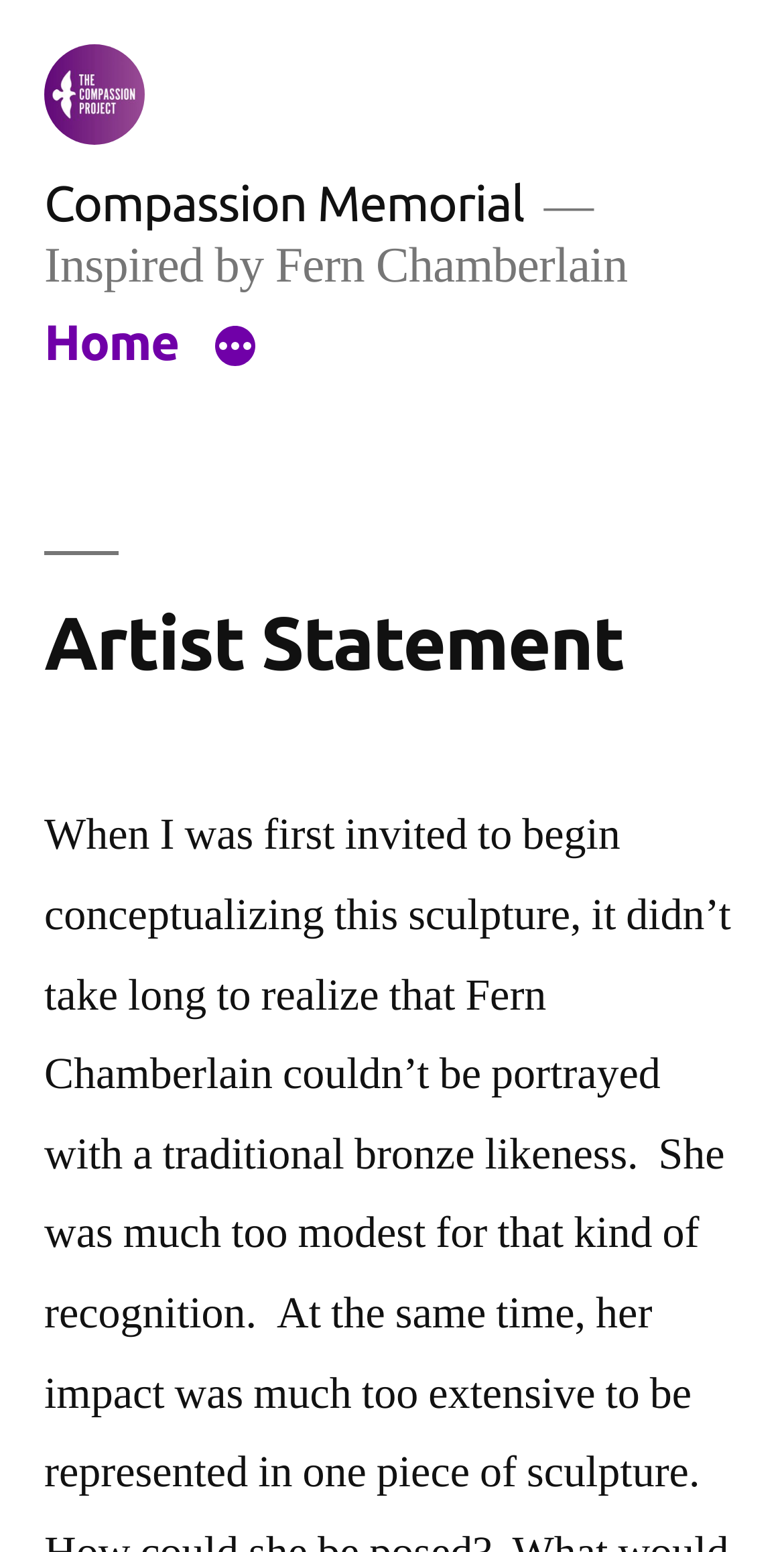Using the image as a reference, answer the following question in as much detail as possible:
What is the name of the memorial?

The question asks for the name of the memorial, which can be found in the link and image elements with the text 'Compassion Memorial' at the top of the webpage.